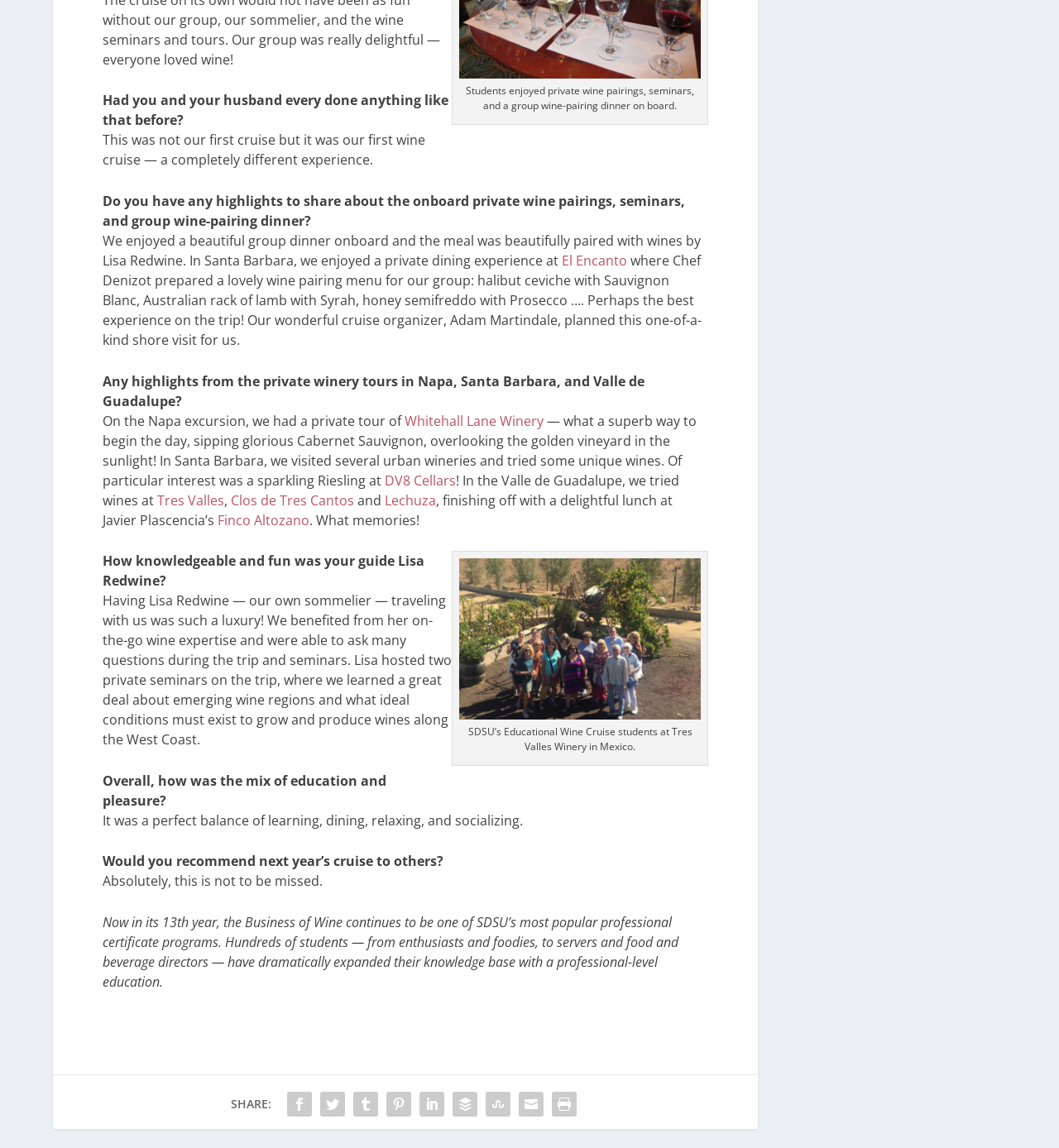What was the theme of the cruise?
Please give a detailed and elaborate answer to the question.

Based on the text, it is clear that the cruise was focused on wine, with private wine pairings, seminars, and a group wine-pairing dinner on board. The text also mentions wine tours in Napa, Santa Barbara, and Valle de Guadalupe.